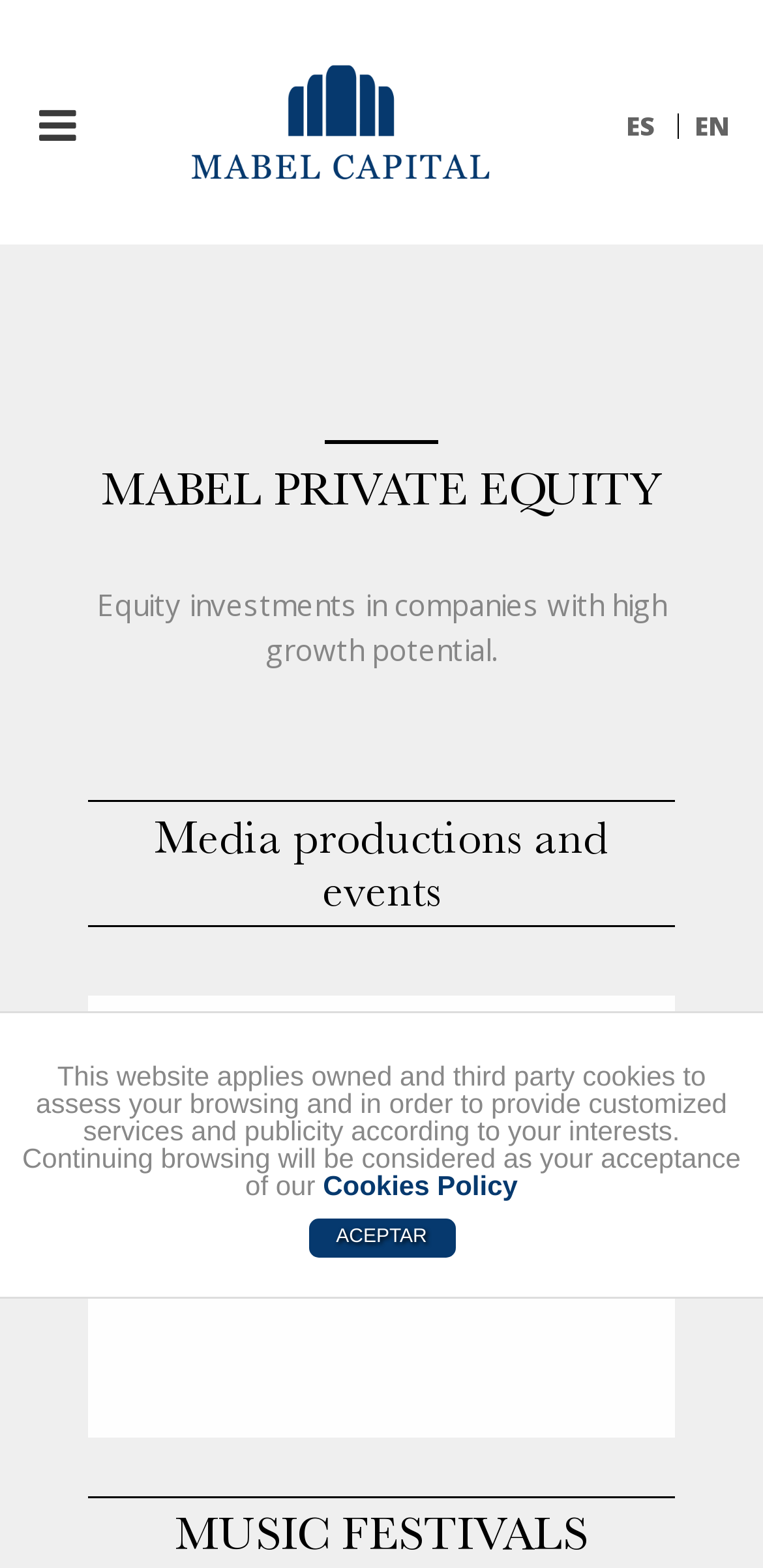Respond concisely with one word or phrase to the following query:
What type of investments does Mabel Capital focus on?

Equity investments